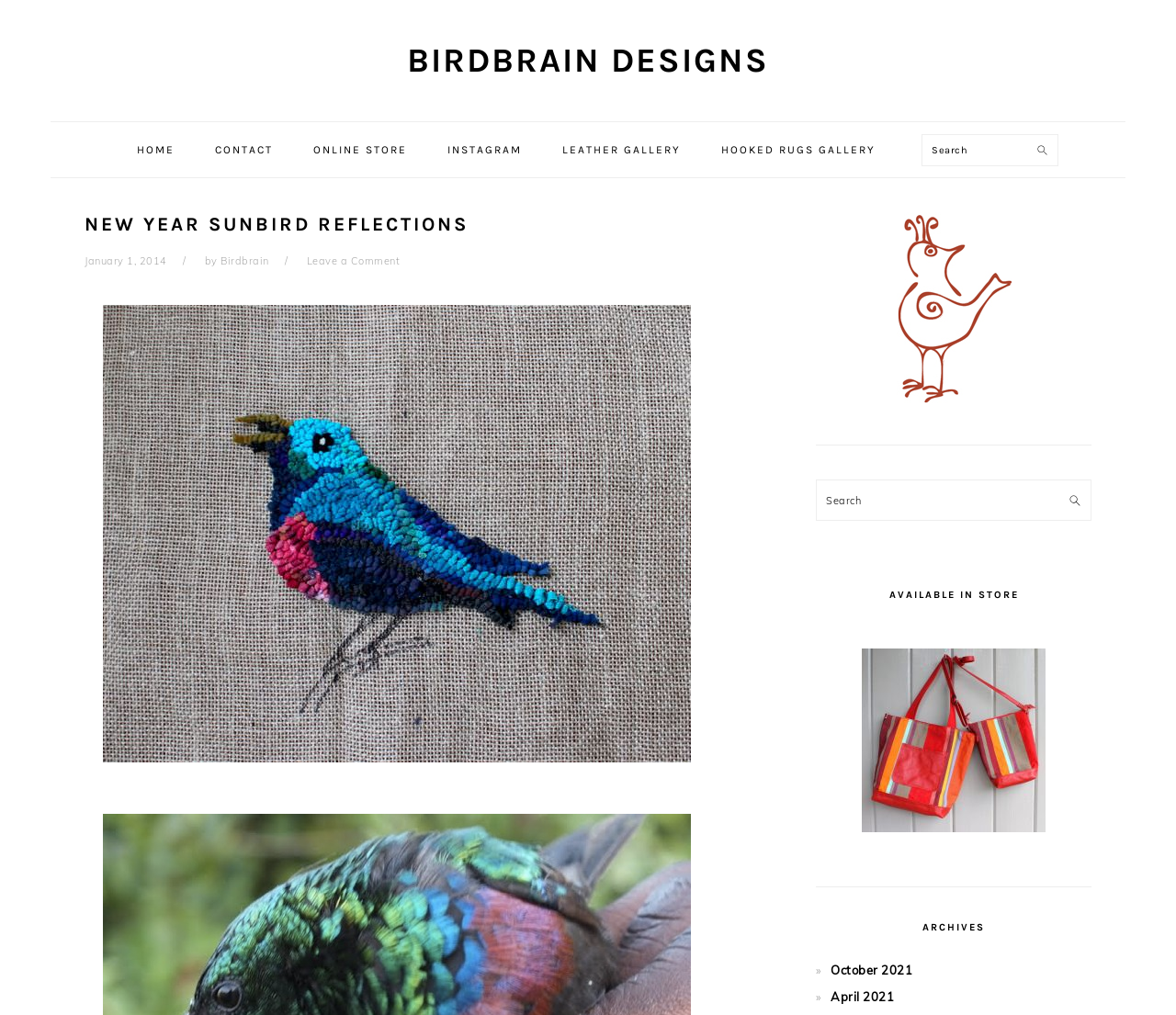Based on the element description, predict the bounding box coordinates (top-left x, top-left y, bottom-right x, bottom-right y) for the UI element in the screenshot: contact

[0.166, 0.126, 0.248, 0.168]